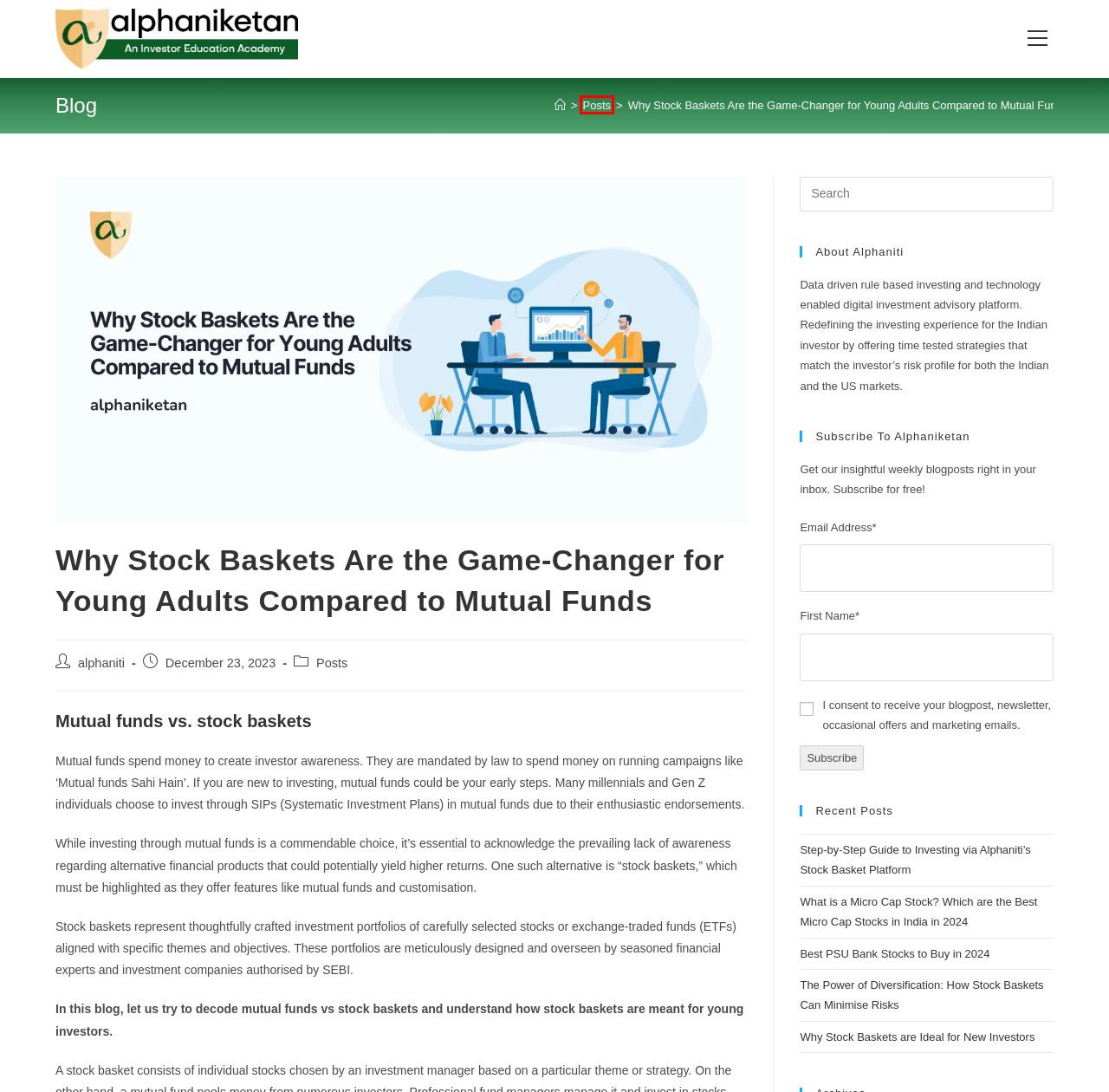You are given a screenshot of a webpage with a red rectangle bounding box around an element. Choose the best webpage description that matches the page after clicking the element in the bounding box. Here are the candidates:
A. October 2020 - Alphaniketan
B. Step-by-Step Guide to Investing via Alphaniti's Stock Basket Platform - Alphaniketan
C. Home - Alphaniketan
D. Best PSU Bank Stocks to Buy in 2024 - Alphaniketan
E. The Power of Diversification: How Stock Baskets Can Minimise Risks - Alphaniketan
F. alphaniti, Author at Alphaniketan
G. Why Stock Baskets are Ideal for New Investors - Alphaniketan
H. Posts Archives - Alphaniketan

H